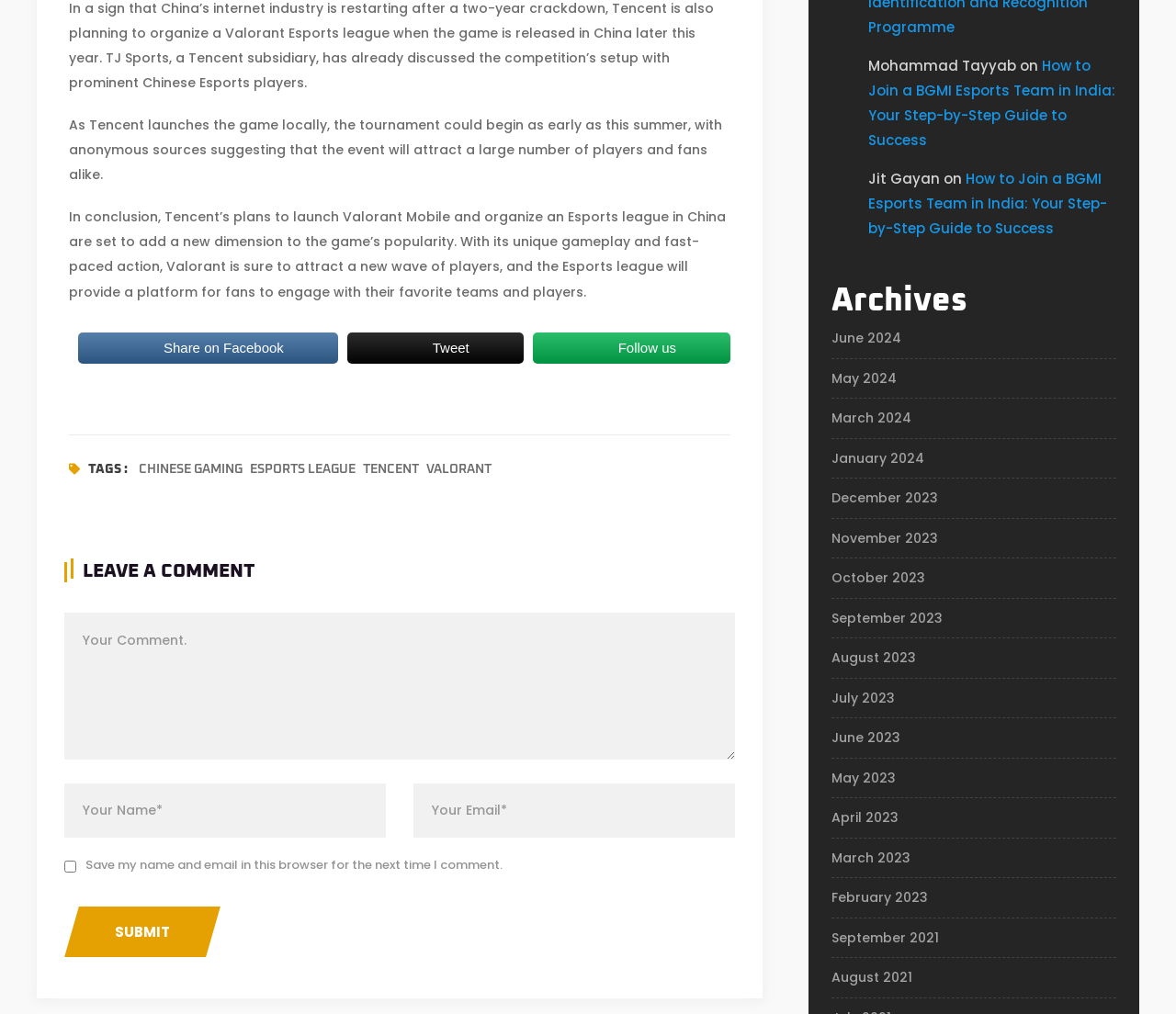Locate the UI element that matches the description name="author" placeholder="Your Name*" in the webpage screenshot. Return the bounding box coordinates in the format (top-left x, top-left y, bottom-right x, bottom-right y), with values ranging from 0 to 1.

[0.055, 0.773, 0.328, 0.826]